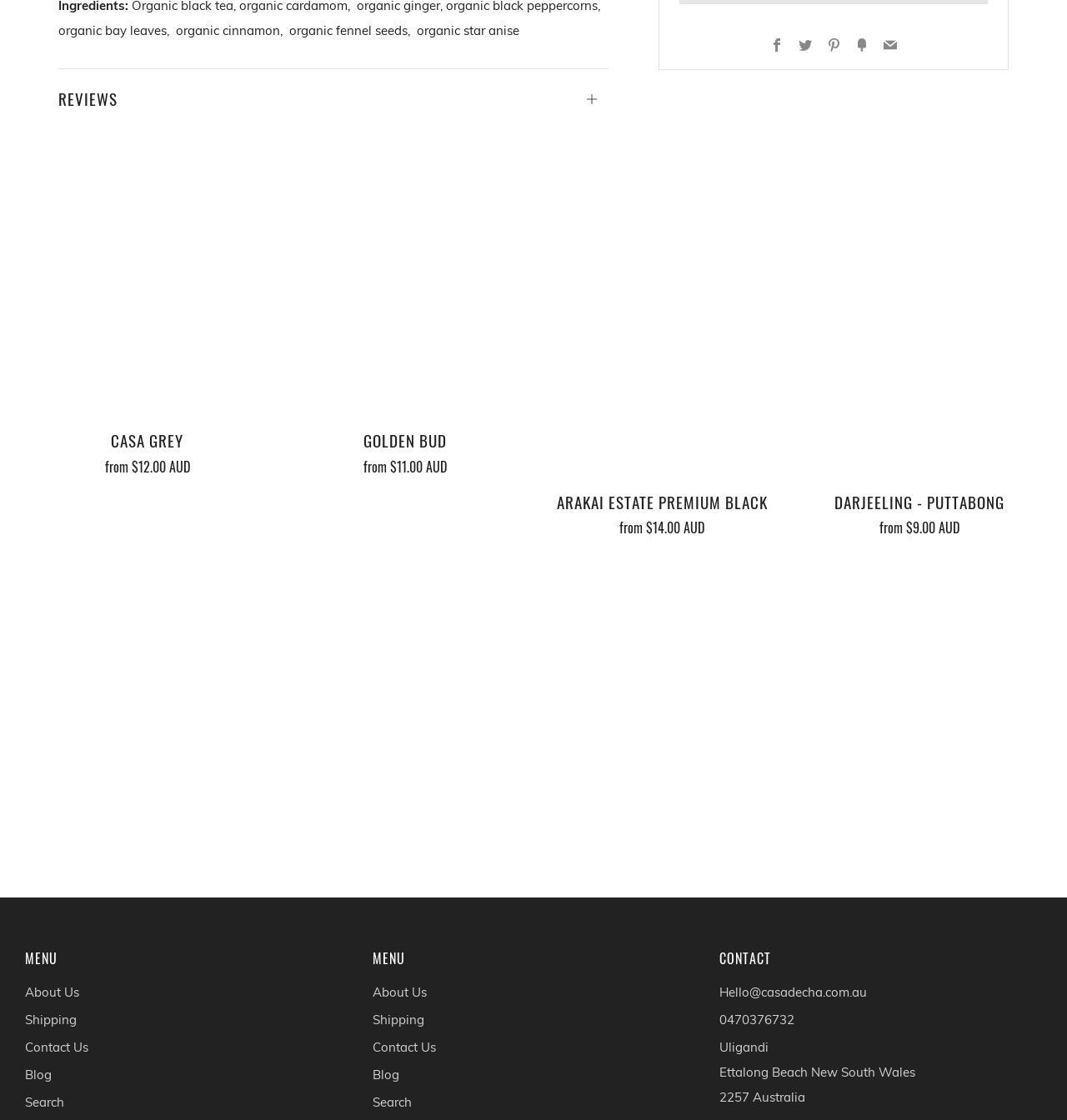Kindly determine the bounding box coordinates for the area that needs to be clicked to execute this instruction: "Click the www.blusolevilla.com link".

None